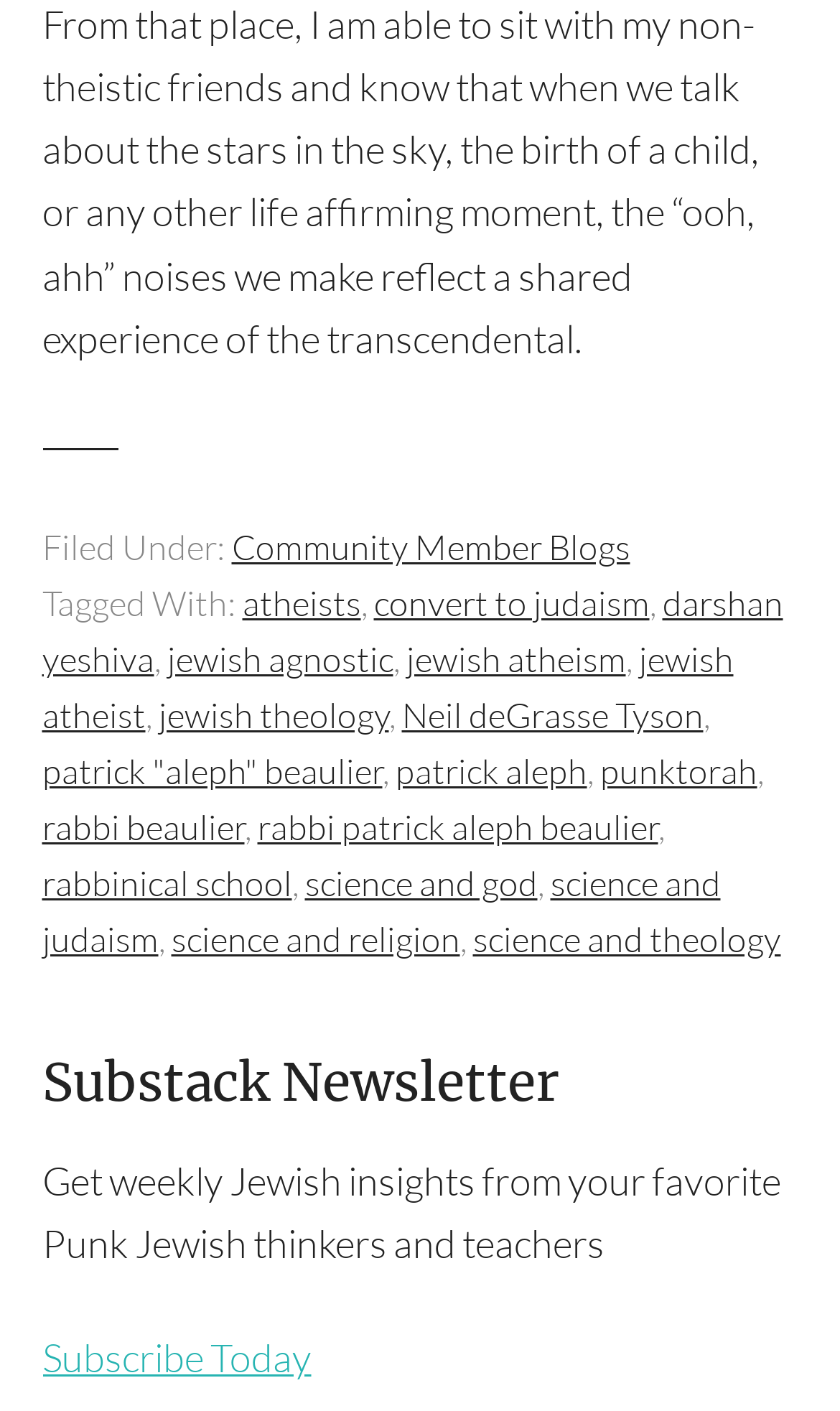Please identify the bounding box coordinates of the element's region that should be clicked to execute the following instruction: "Subscribe to the newsletter". The bounding box coordinates must be four float numbers between 0 and 1, i.e., [left, top, right, bottom].

[0.05, 0.945, 0.371, 0.979]